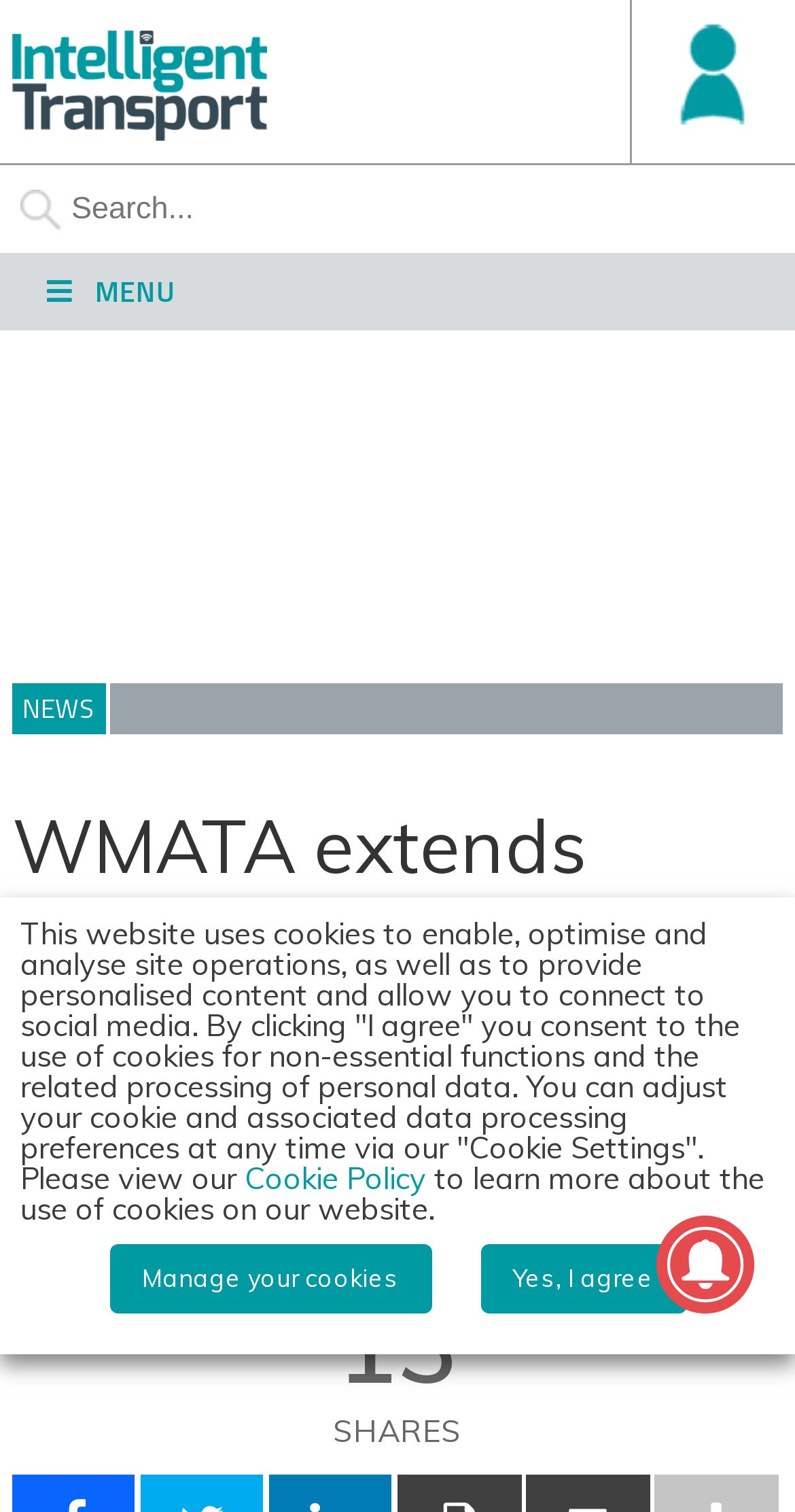Please provide a comprehensive response to the question based on the details in the image: What is the topic of the news article?

The news article is located in the main content section of the webpage, and its heading mentions 'WMATA extends academic partnerships to examine cyber-security threats'. Therefore, the topic of the news article is related to cyber-security threats.